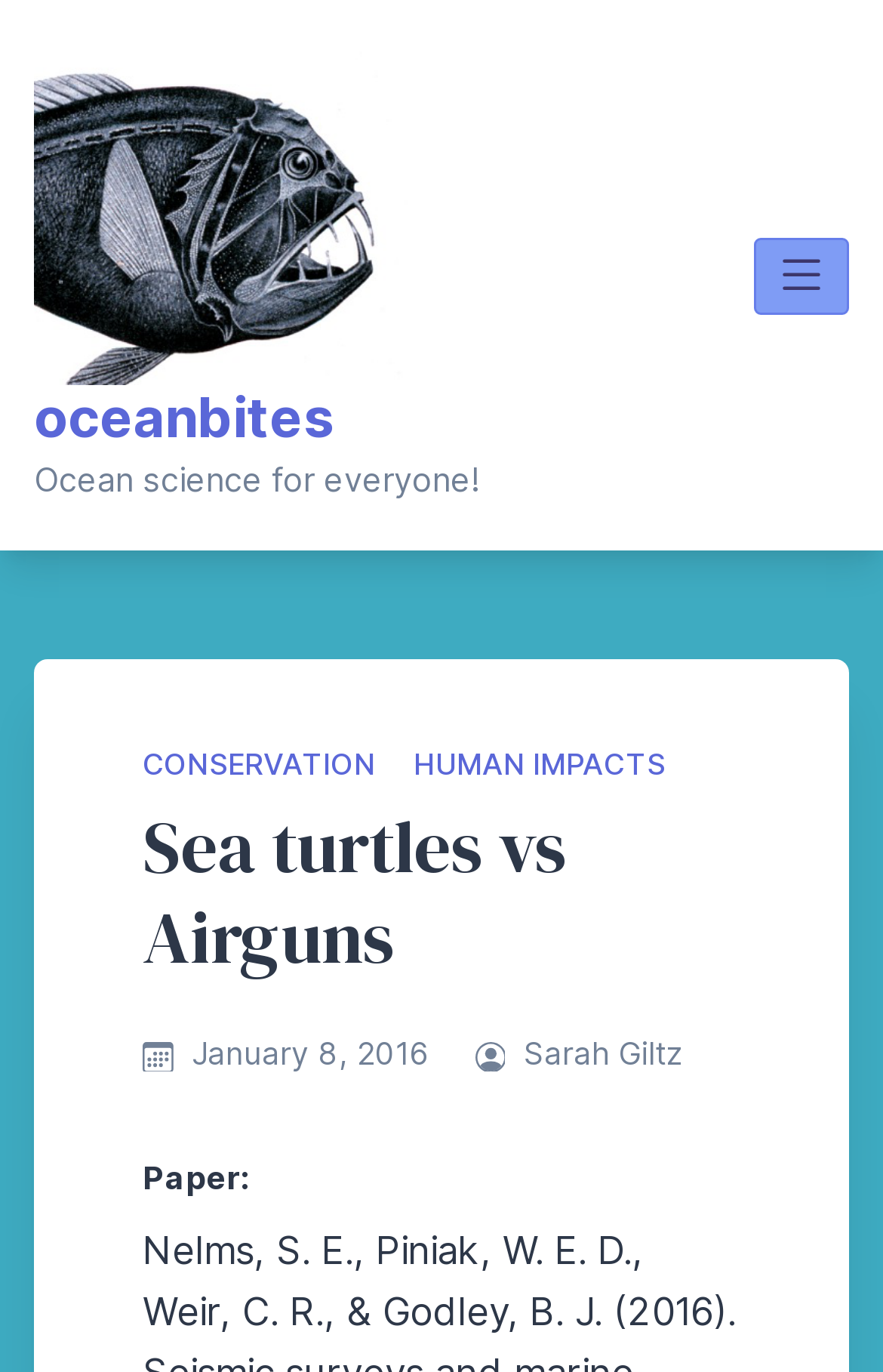Please provide a comprehensive answer to the question below using the information from the image: Who is the author of the article?

The author of the article can be found at the bottom of the article section. There is a link element that reads 'Sarah Giltz', which indicates that she is the author of the article.